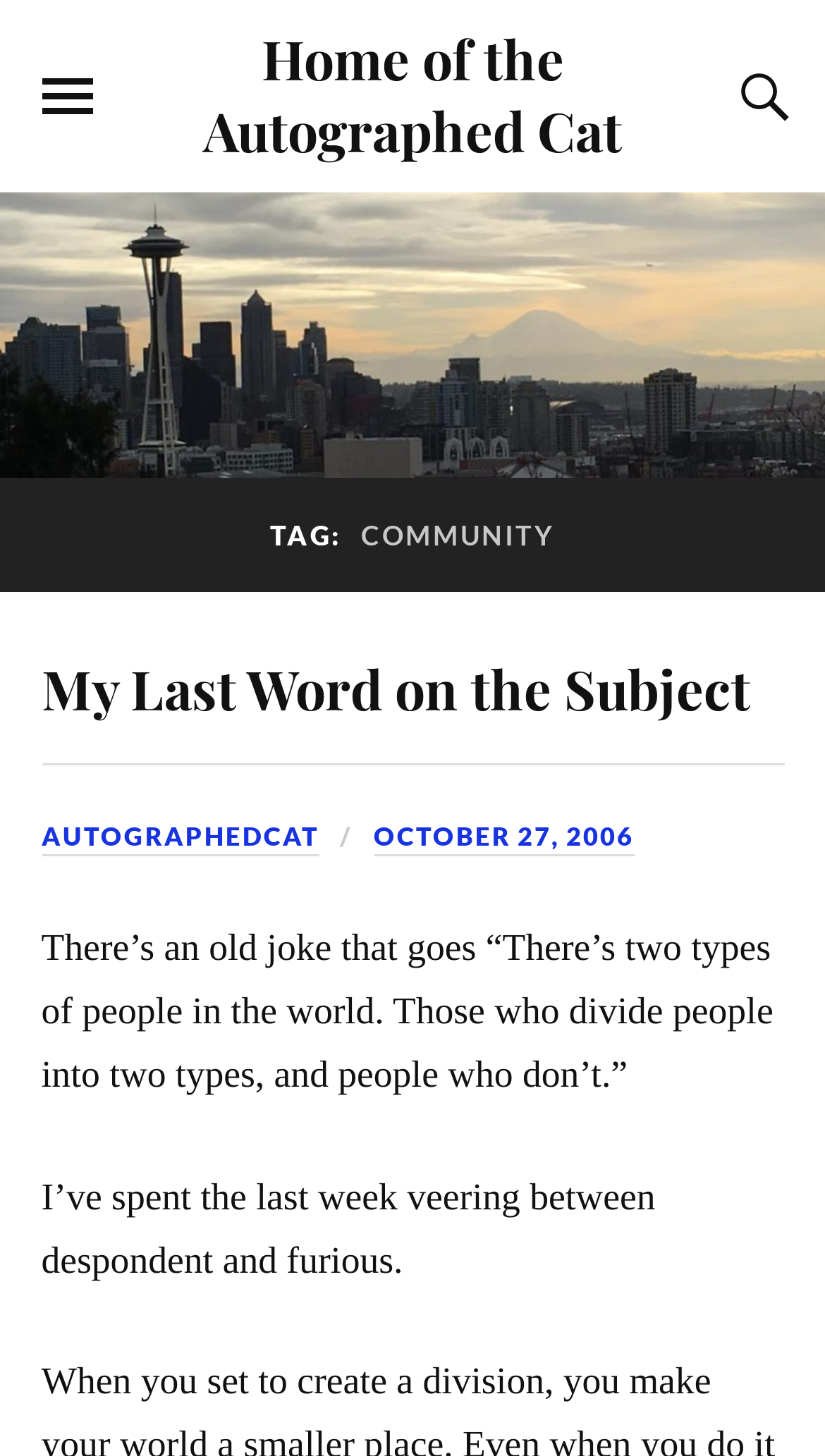Use one word or a short phrase to answer the question provided: 
How many links are there in the figure section?

3